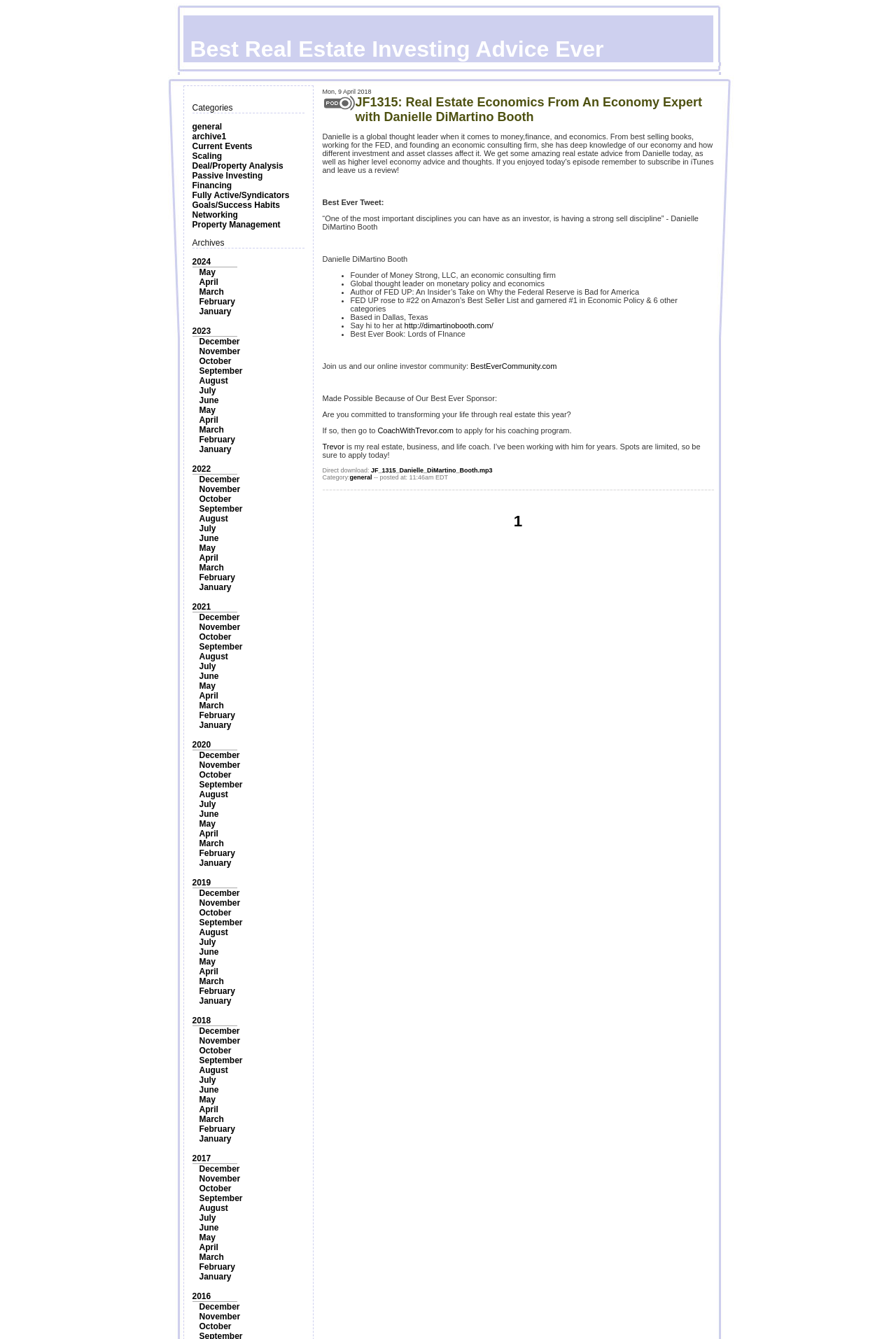Please identify the bounding box coordinates of the element I should click to complete this instruction: 'Read about 'Deal/Property Analysis''. The coordinates should be given as four float numbers between 0 and 1, like this: [left, top, right, bottom].

[0.214, 0.12, 0.316, 0.128]